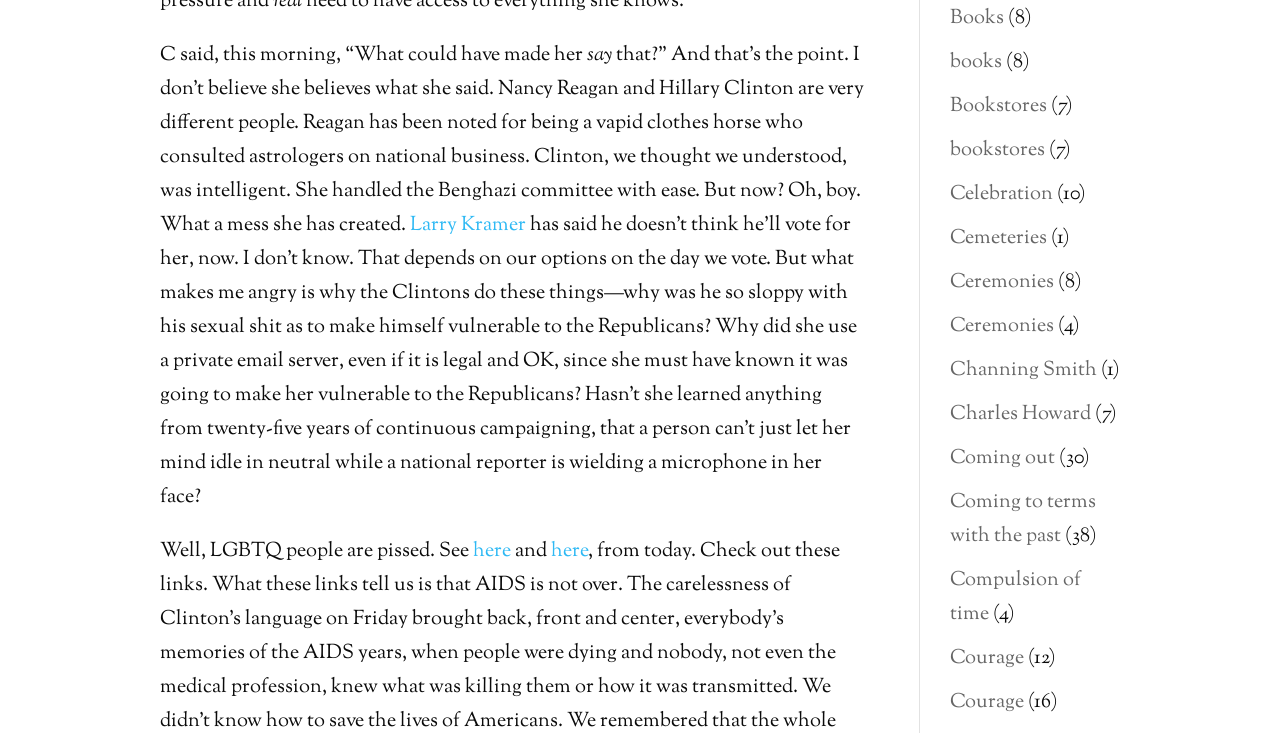Identify the bounding box coordinates for the UI element described as: "Channing Smith". The coordinates should be provided as four floats between 0 and 1: [left, top, right, bottom].

[0.742, 0.486, 0.857, 0.525]